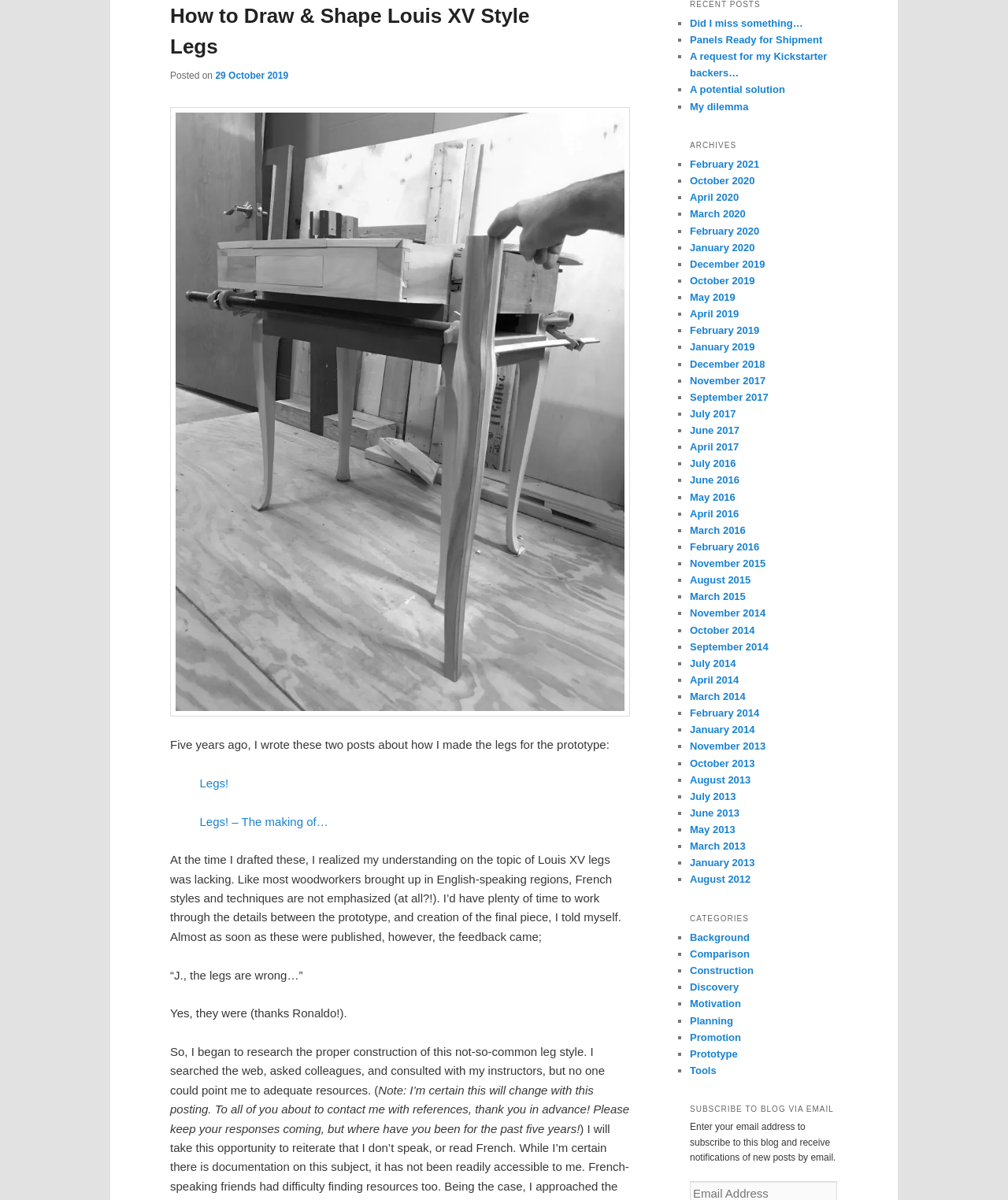Extract the bounding box coordinates for the UI element described by the text: "March 2015". The coordinates should be in the form of [left, top, right, bottom] with values between 0 and 1.

[0.684, 0.492, 0.74, 0.502]